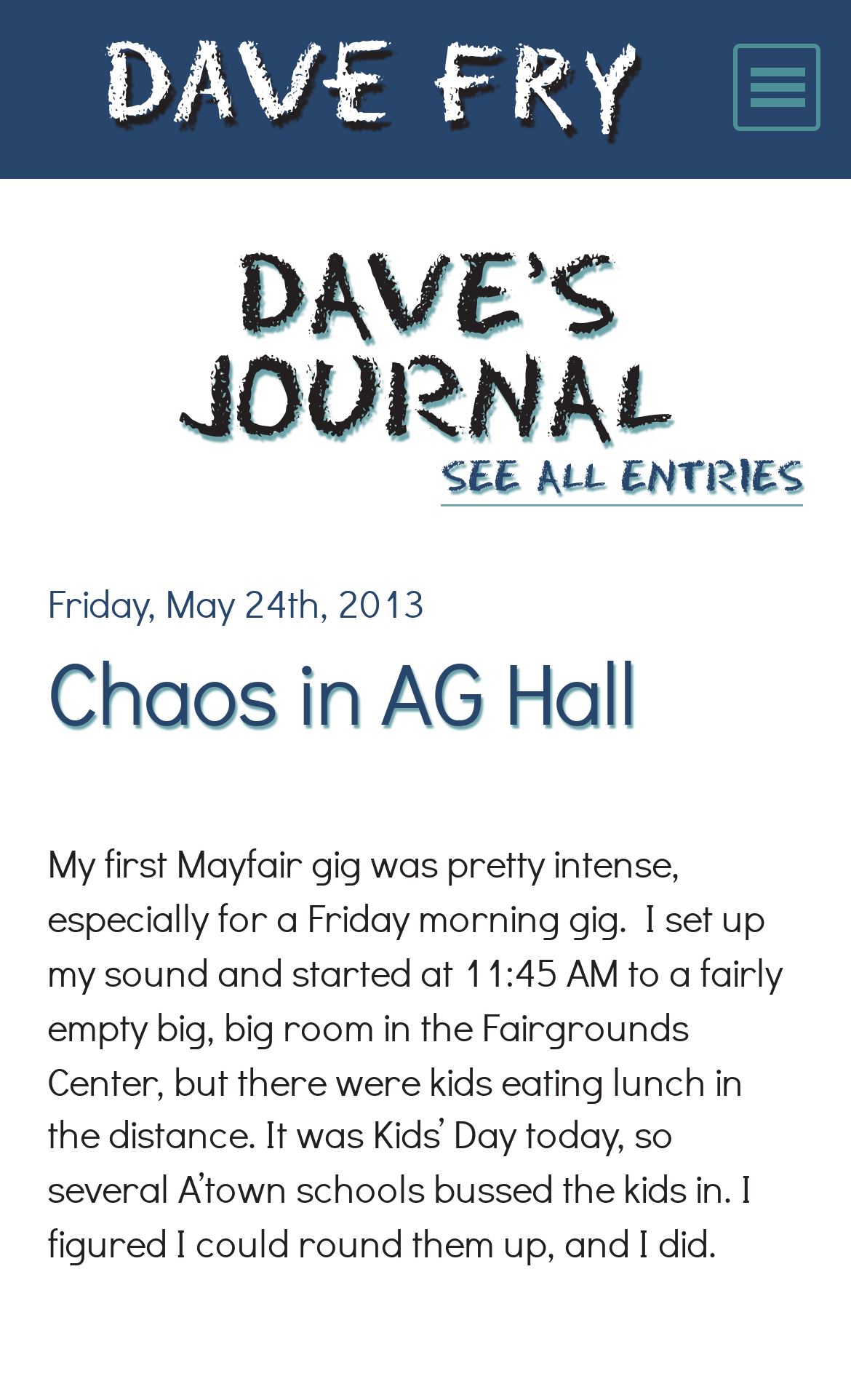Please find the top heading of the webpage and generate its text.

Chaos in AG Hall